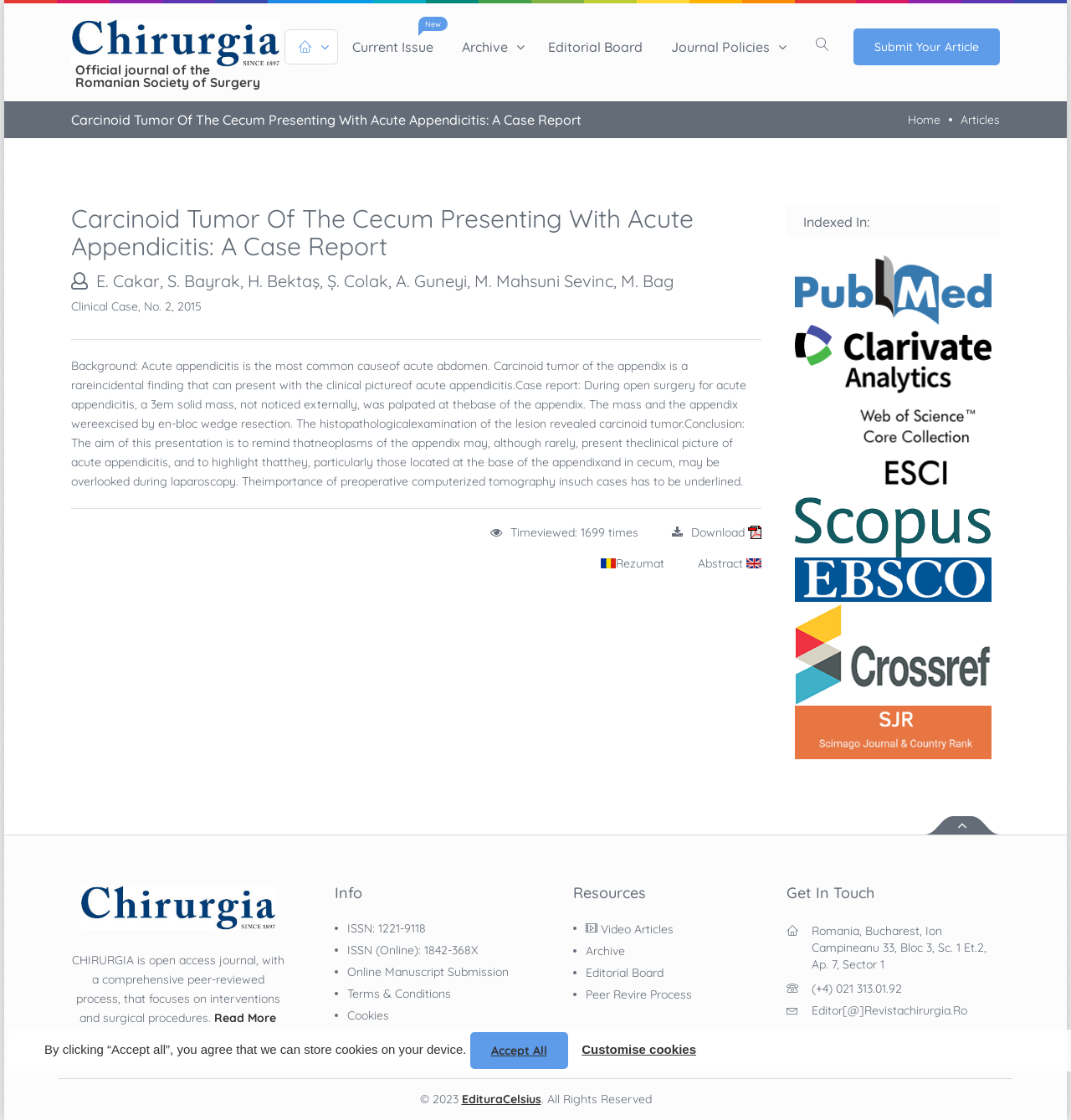Determine the main heading text of the webpage.

Carcinoid Tumor Of The Cecum Presenting With Acute Appendicitis: A Case Report